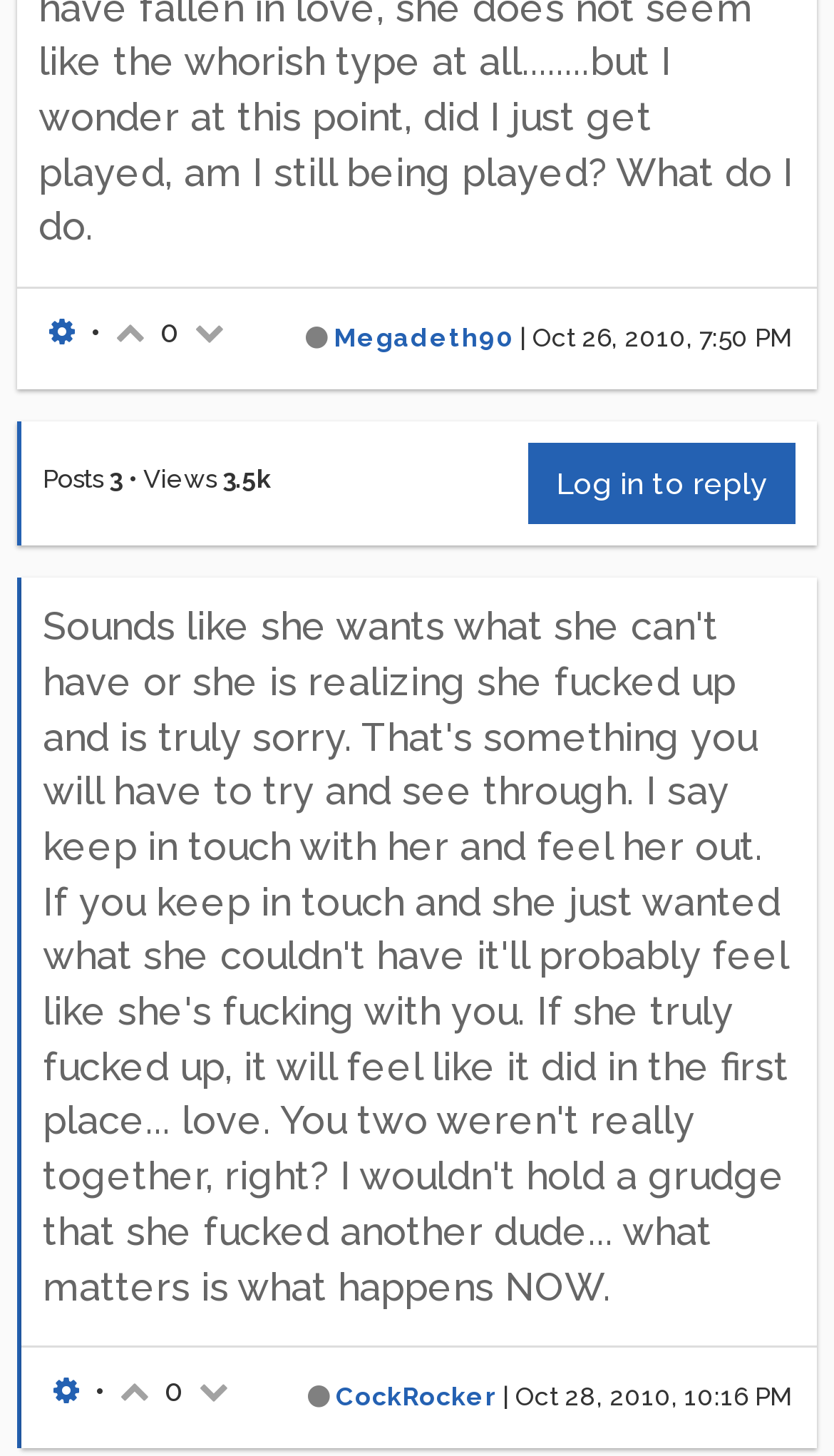Find the bounding box coordinates of the area to click in order to follow the instruction: "Go to the previous page".

[0.051, 0.216, 0.097, 0.24]